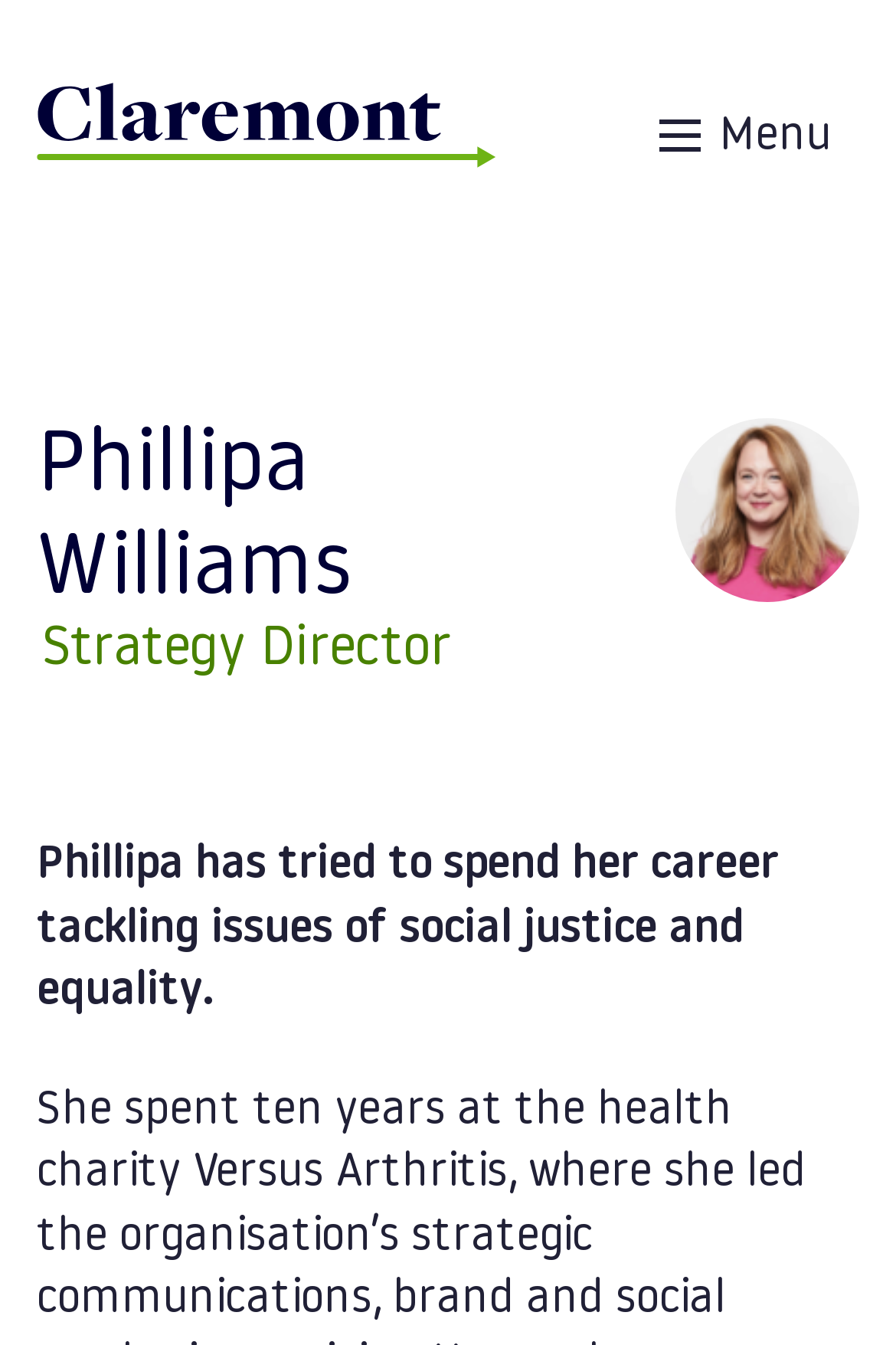What is the author's career focus?
Provide an in-depth and detailed answer to the question.

I found the answer by looking at the static text element that describes the author's career and it says 'tackling issues of social justice and equality'.